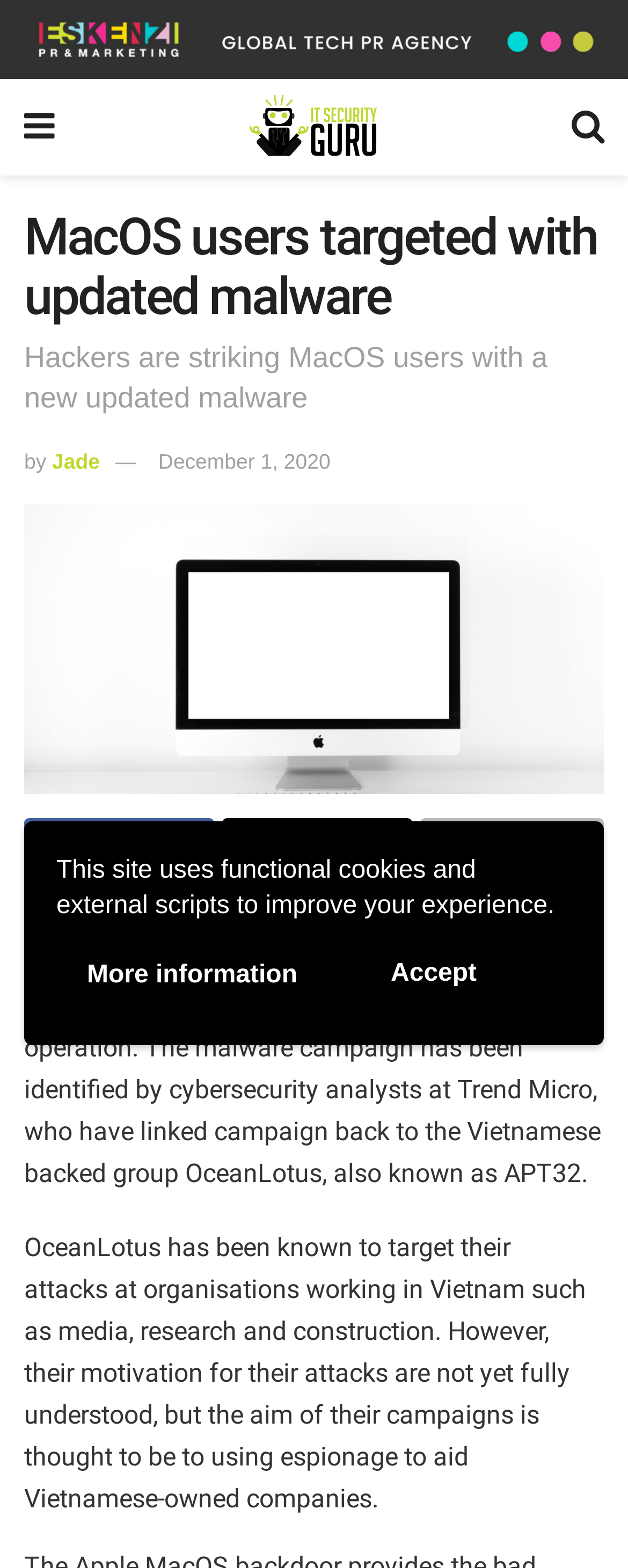Determine the bounding box for the UI element that matches this description: "Jade".

[0.083, 0.286, 0.159, 0.301]